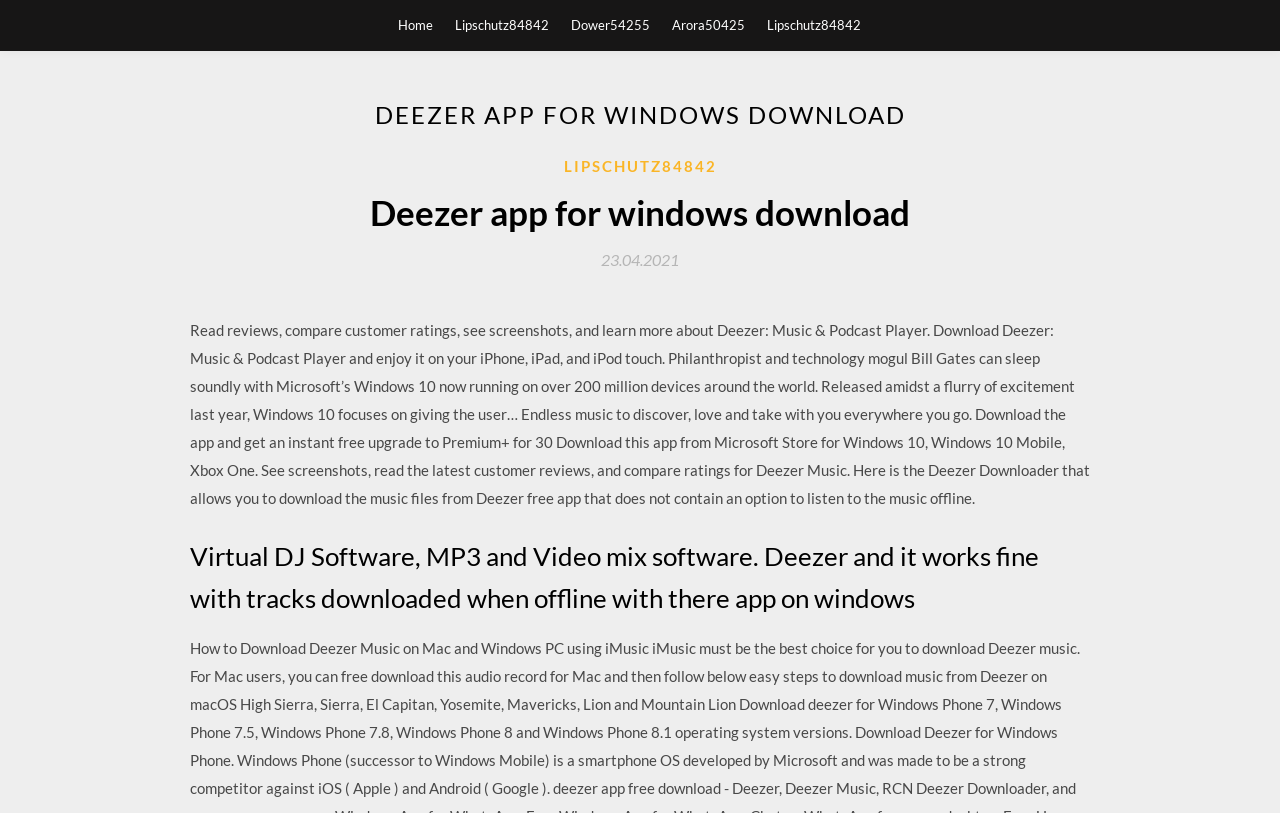Locate the bounding box of the UI element based on this description: "Home". Provide four float numbers between 0 and 1 as [left, top, right, bottom].

[0.311, 0.0, 0.338, 0.062]